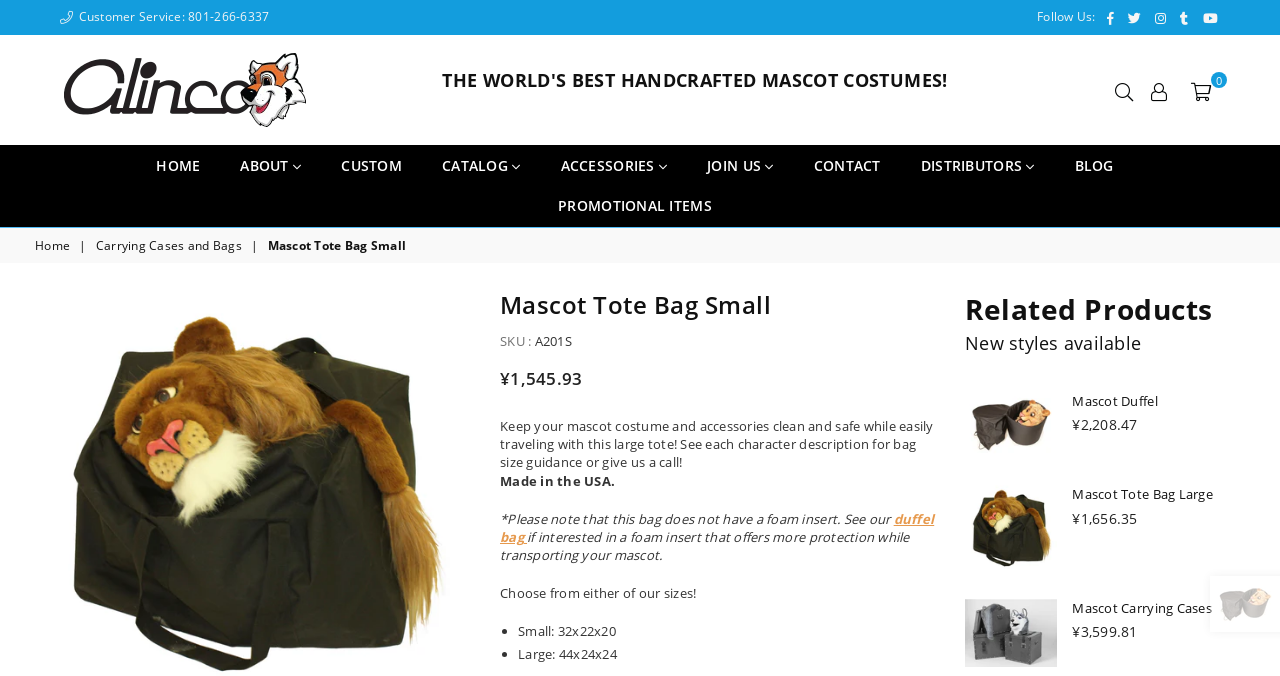Find the bounding box coordinates for the element that must be clicked to complete the instruction: "Go to the Home page". The coordinates should be four float numbers between 0 and 1, indicated as [left, top, right, bottom].

[0.11, 0.216, 0.168, 0.275]